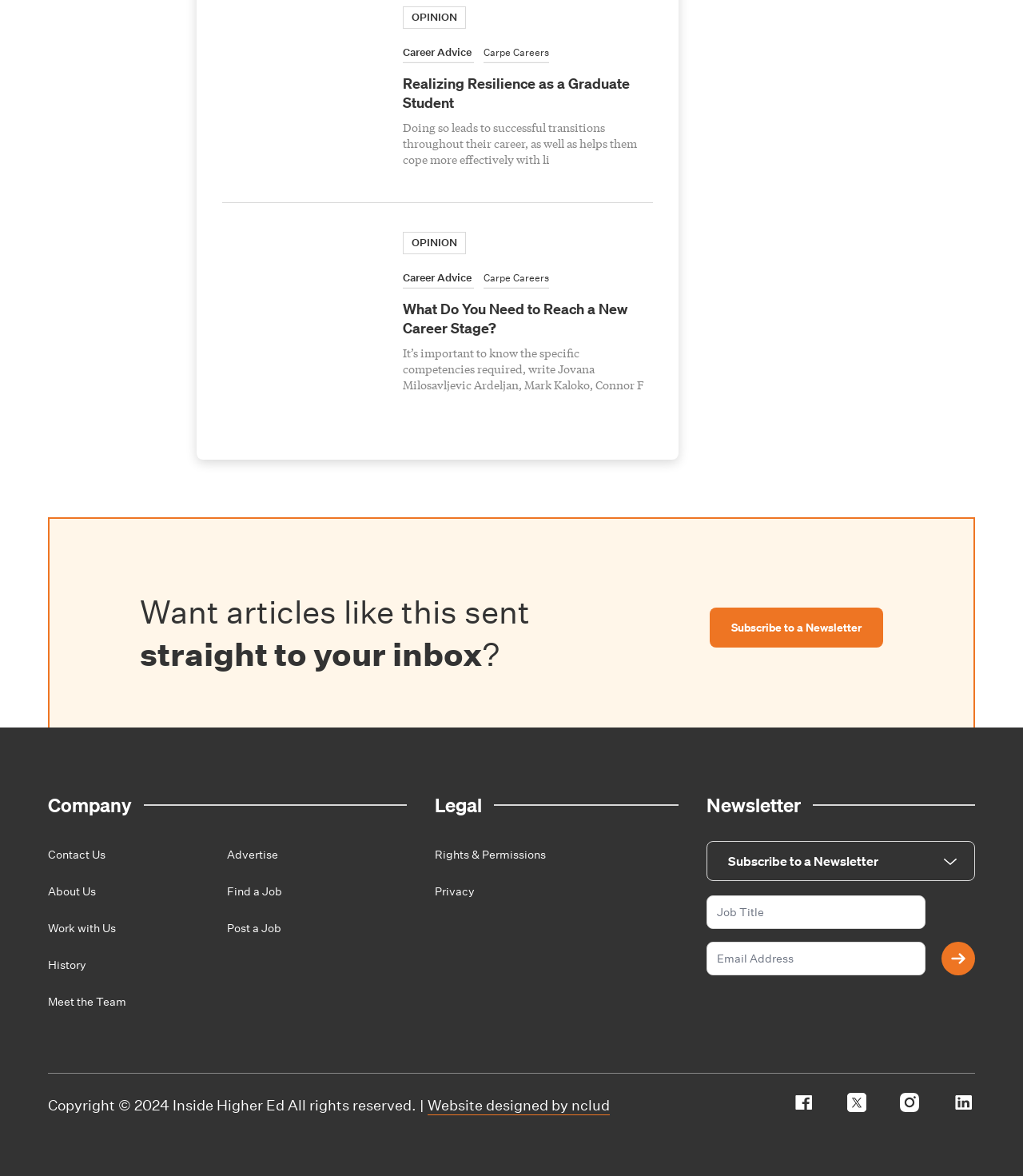Locate the bounding box coordinates of the element I should click to achieve the following instruction: "Call the phone number".

None